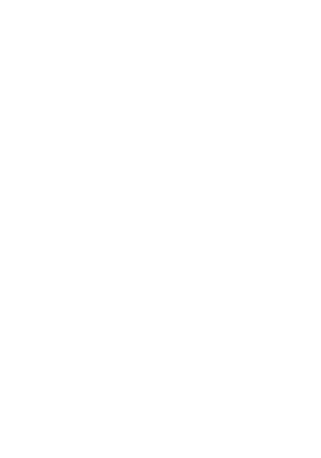Respond with a single word or phrase for the following question: 
What is the main theme of the article?

Heritage and cultural enrichment